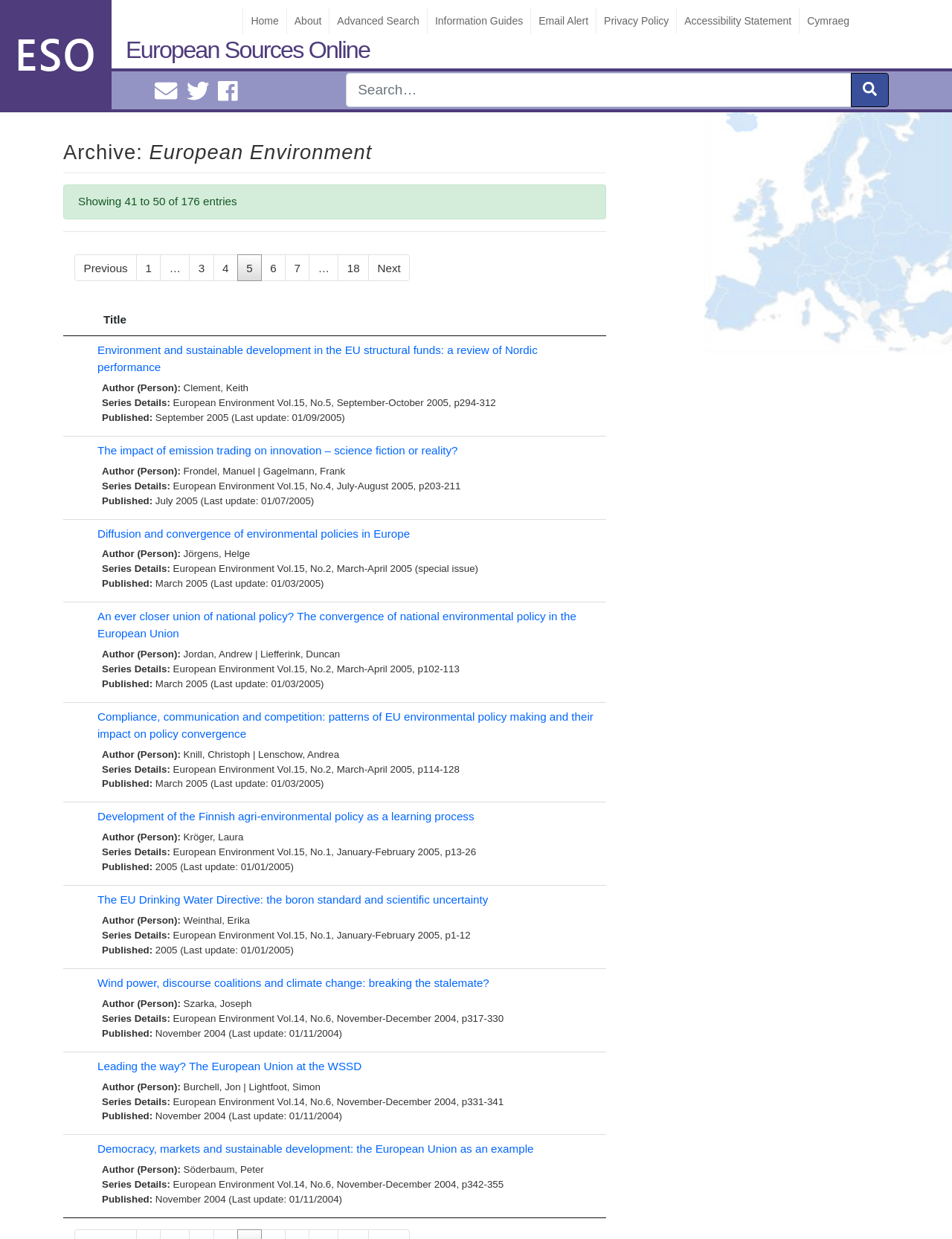Kindly determine the bounding box coordinates for the clickable area to achieve the given instruction: "Search for European Environment".

[0.352, 0.059, 0.945, 0.088]